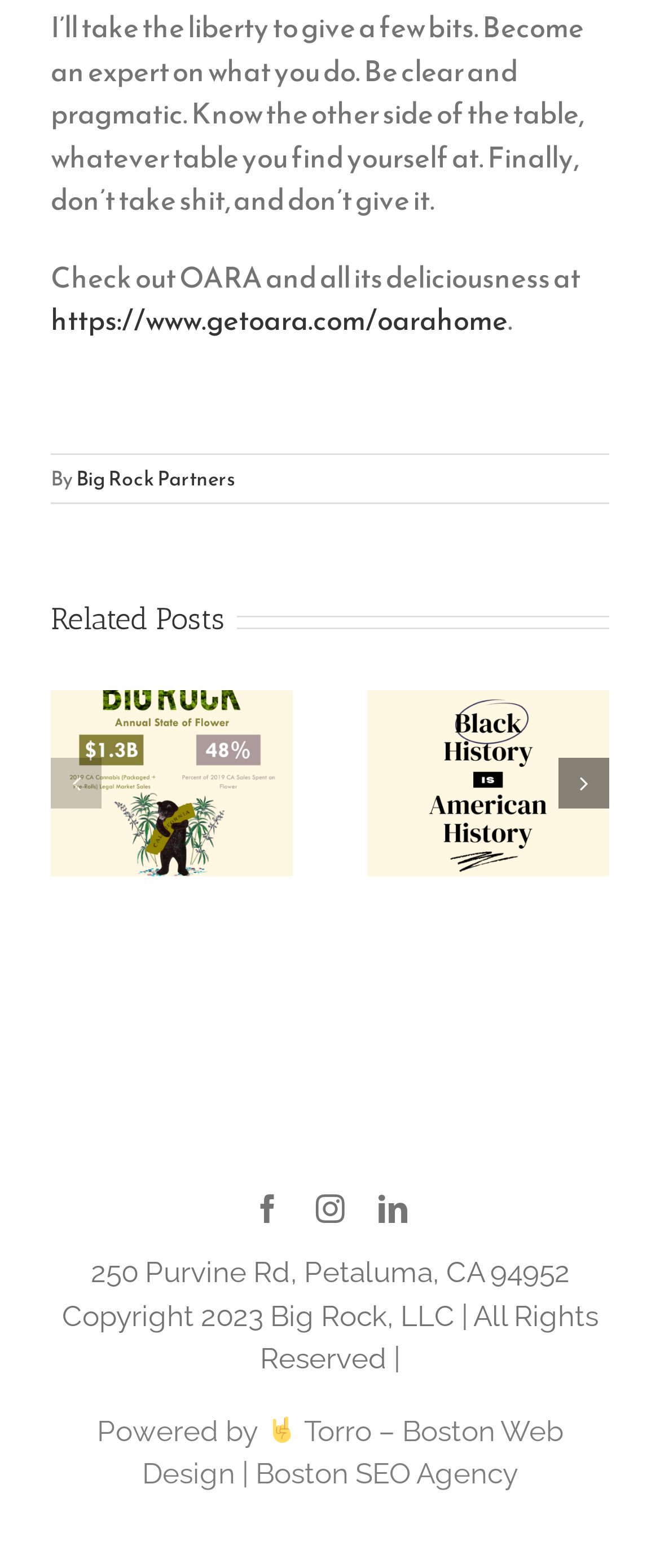Please specify the bounding box coordinates of the clickable region to carry out the following instruction: "Visit OARA website". The coordinates should be four float numbers between 0 and 1, in the format [left, top, right, bottom].

[0.077, 0.19, 0.769, 0.218]